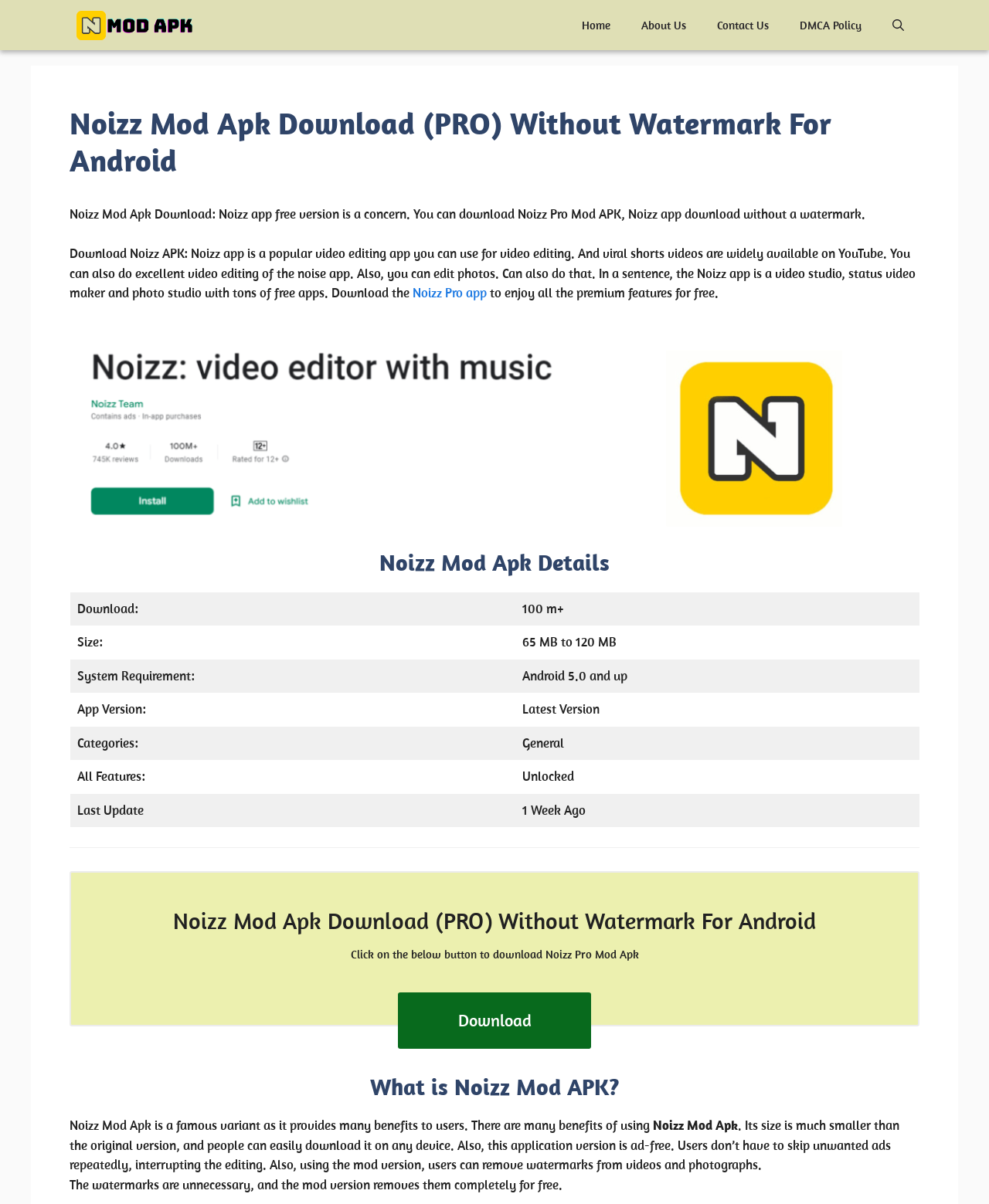Please identify the coordinates of the bounding box that should be clicked to fulfill this instruction: "Learn about Noizz Pro app".

[0.417, 0.236, 0.492, 0.25]